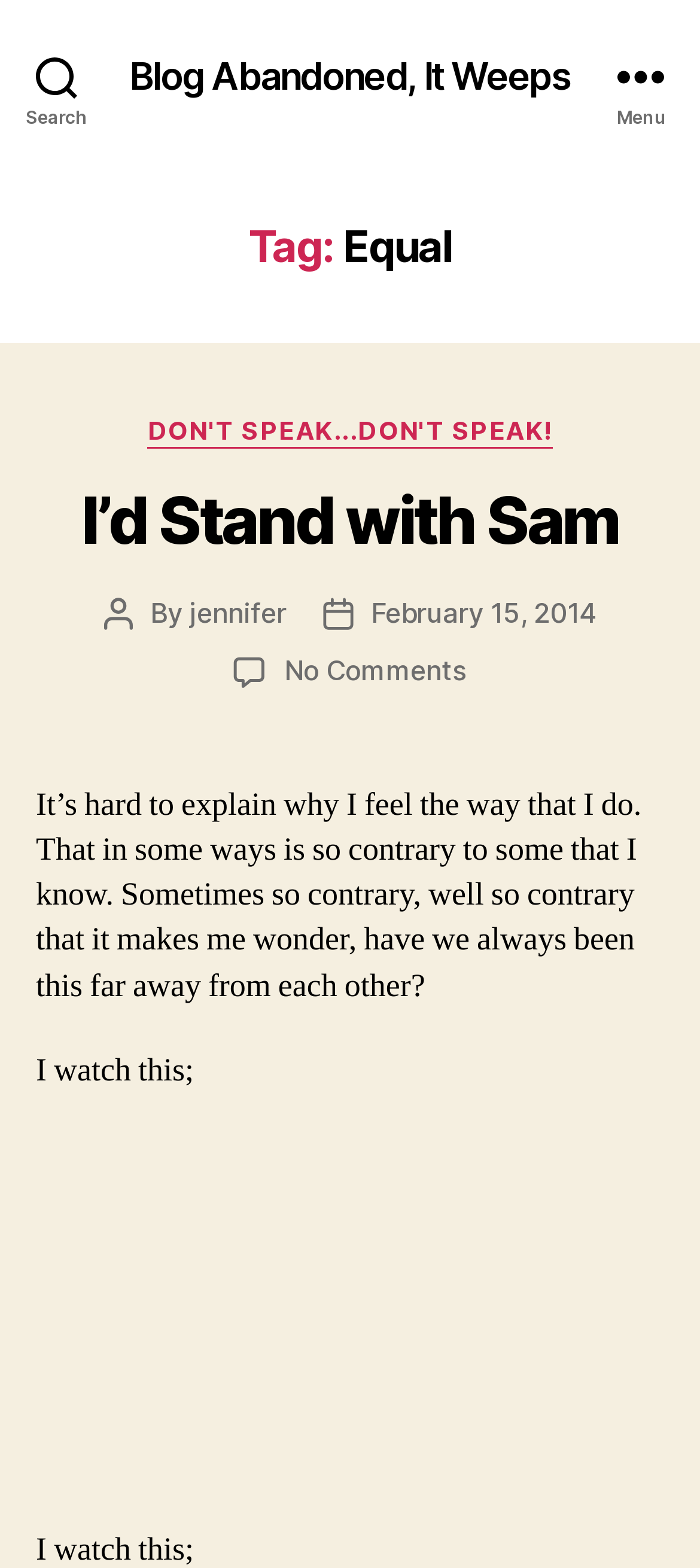Please identify the bounding box coordinates of the area I need to click to accomplish the following instruction: "Open the Menu".

[0.831, 0.0, 1.0, 0.096]